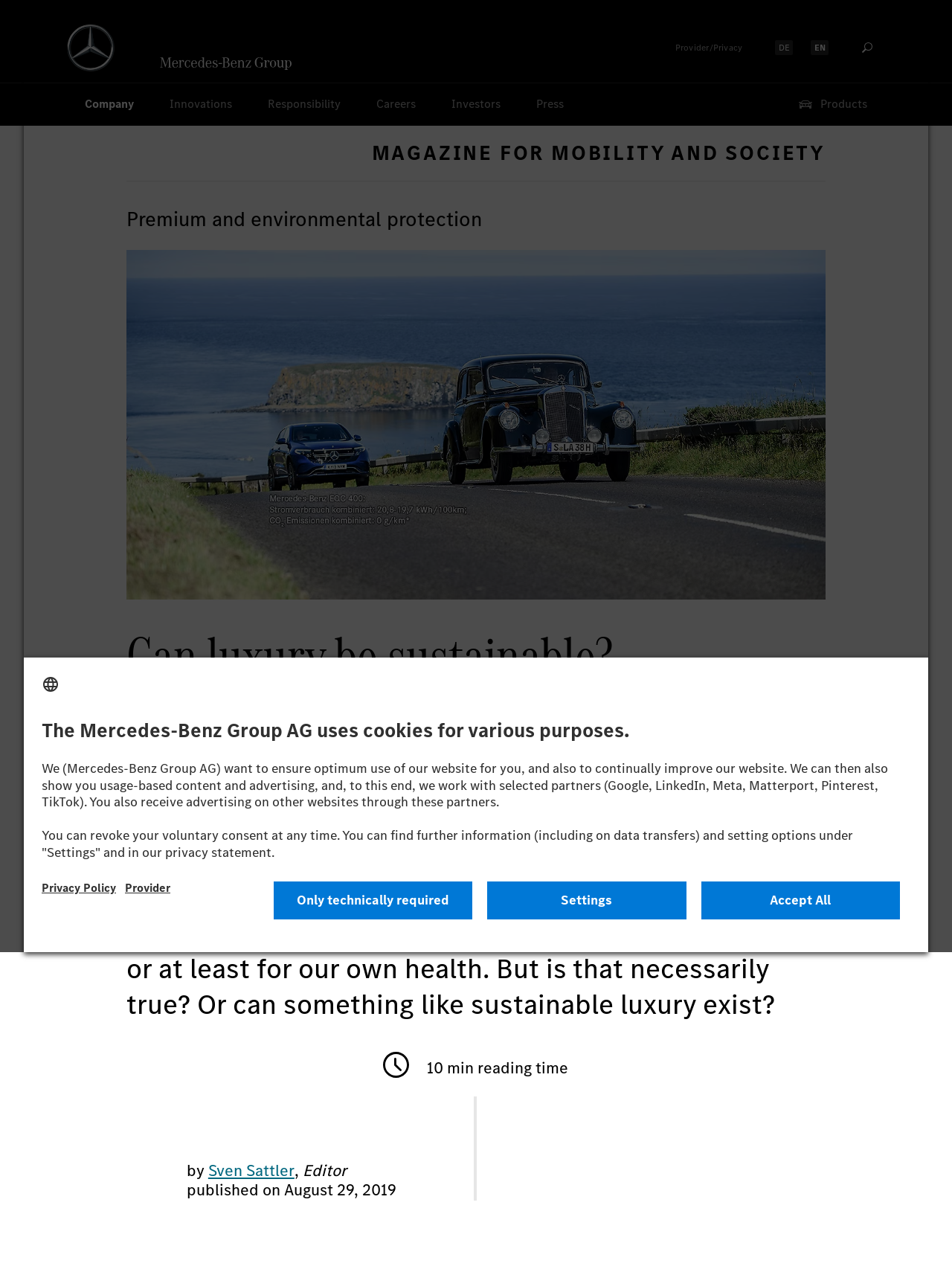Please find and provide the title of the webpage.

Premium and environmental protection